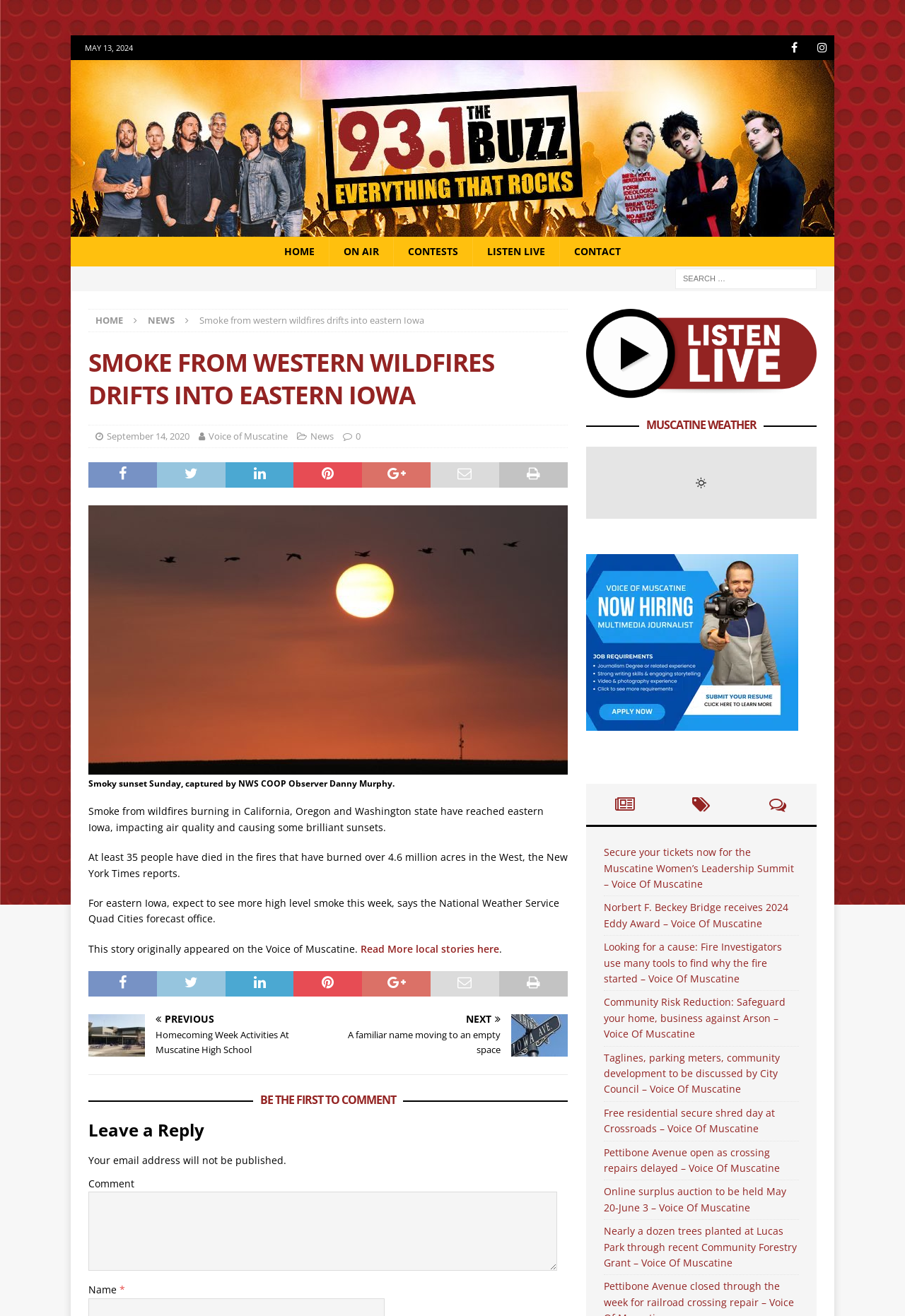Identify the bounding box coordinates of the clickable region required to complete the instruction: "Read more about smoke from western wildfires". The coordinates should be given as four float numbers within the range of 0 and 1, i.e., [left, top, right, bottom].

[0.098, 0.611, 0.601, 0.634]